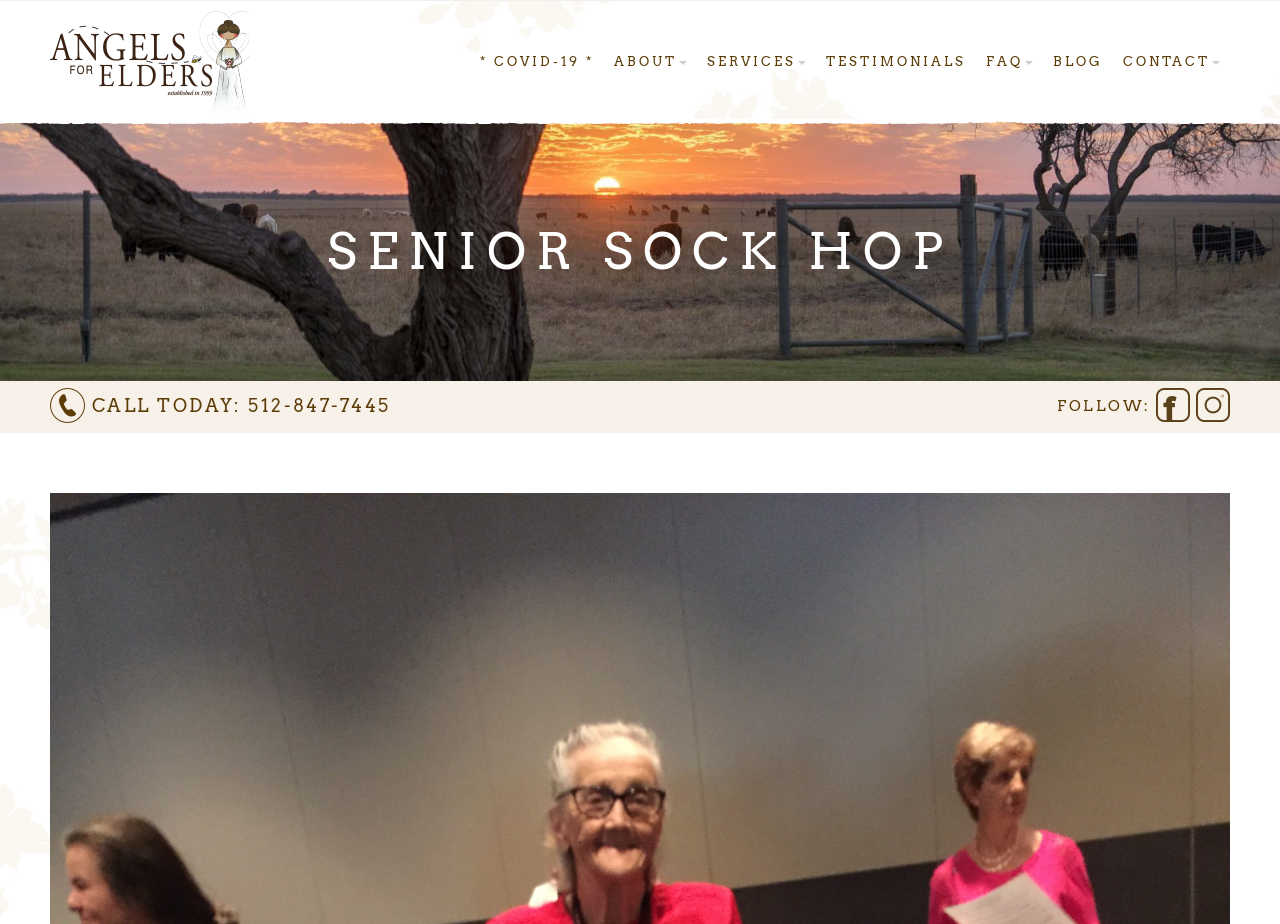Please determine the heading text of this webpage.

SENIOR SOCK HOP